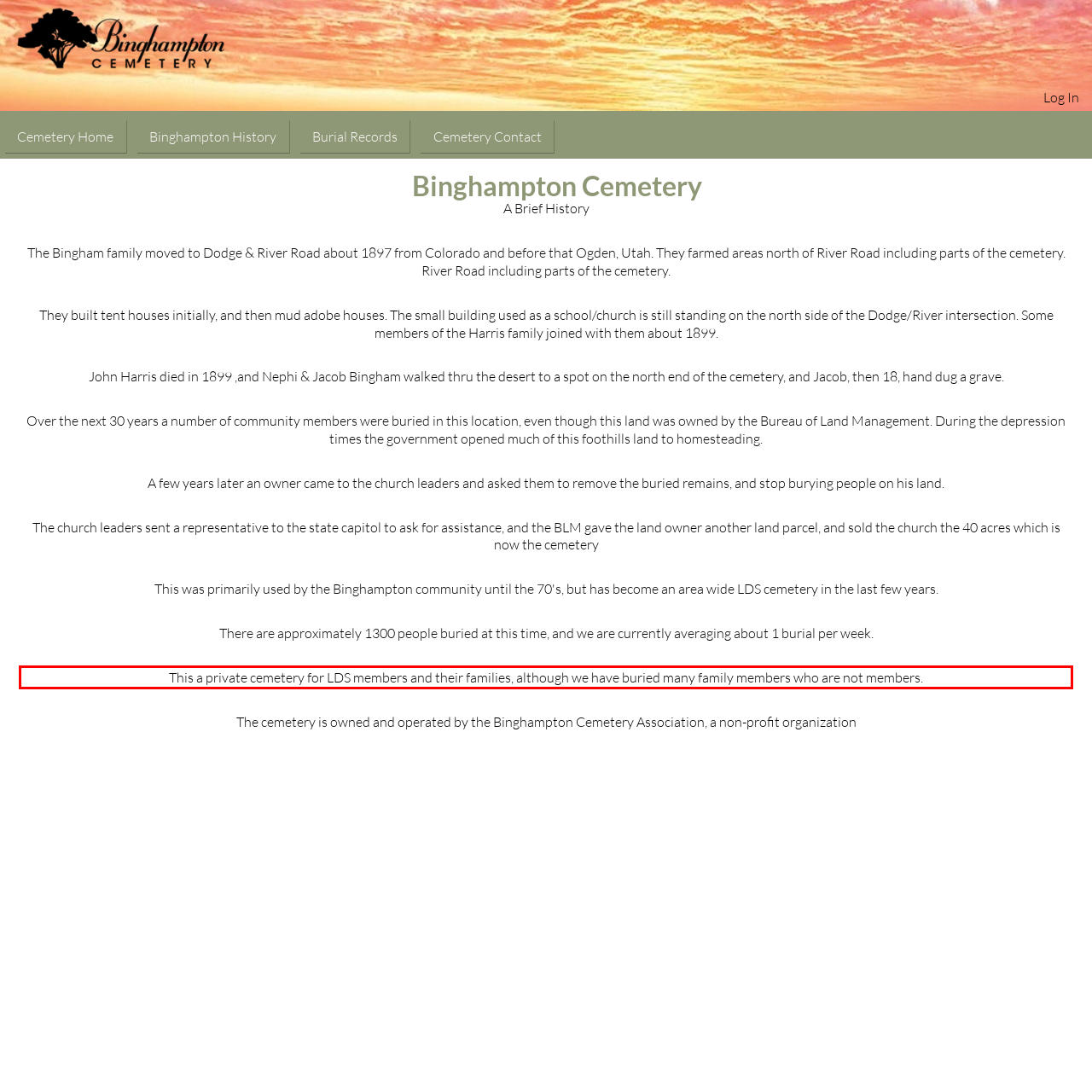Please perform OCR on the UI element surrounded by the red bounding box in the given webpage screenshot and extract its text content.

This a private cemetery for LDS members and their families, although we have buried many family members who are not members.